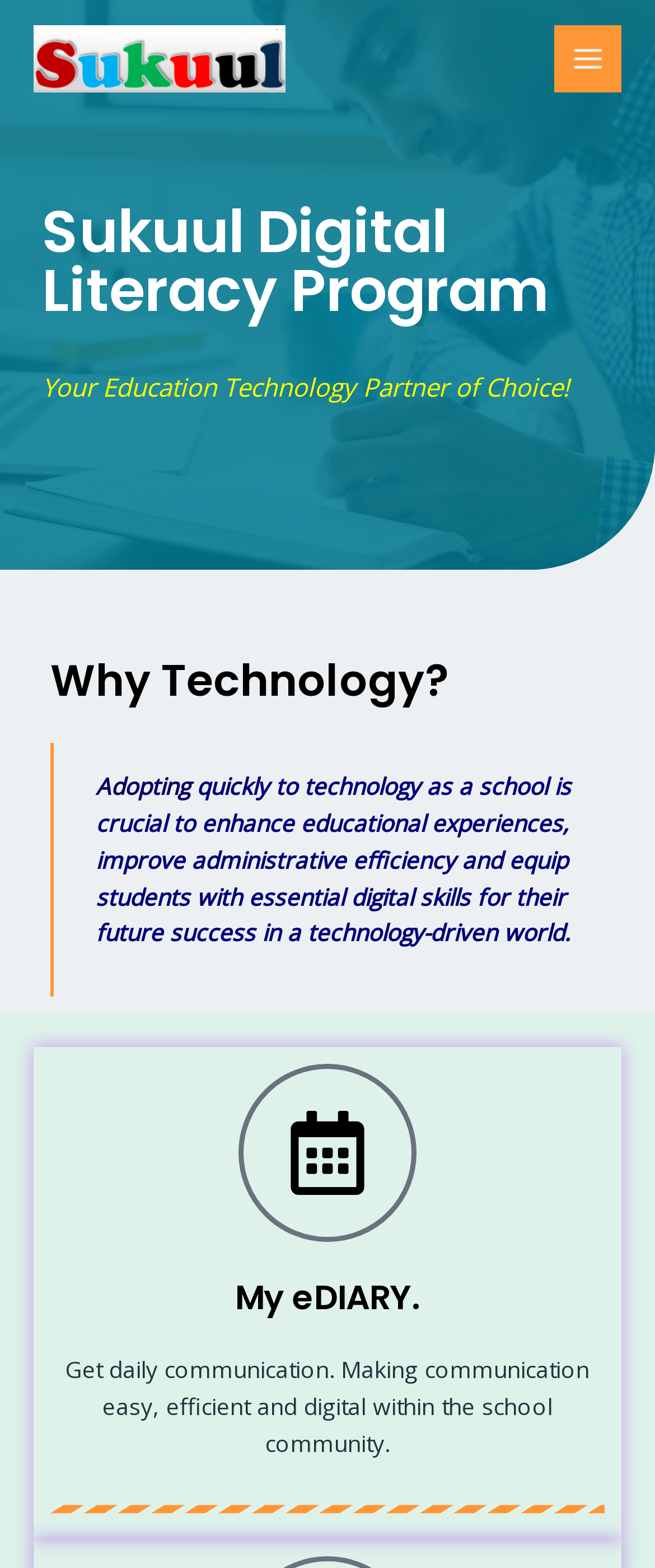Generate a comprehensive description of the webpage.

The webpage is about the Sukuul Digital Literacy Program, which is an education technology partner. At the top left of the page, there is a link and an image with the program's name. On the top right, there is a button labeled "MAIN MENU". 

Below the program's name, there is a heading with the same title, followed by a subtitle "Your Education Technology Partner of Choice!". 

Further down, there is a heading "Why Technology?" which is followed by a paragraph of text explaining the importance of adopting technology in schools to enhance educational experiences, improve administrative efficiency, and equip students with essential digital skills. 

To the right of this paragraph, there is a link. Below this link, there is a heading "My eDIARY." with a link to it, and a brief description of what it does, which is to facilitate daily communication within the school community.